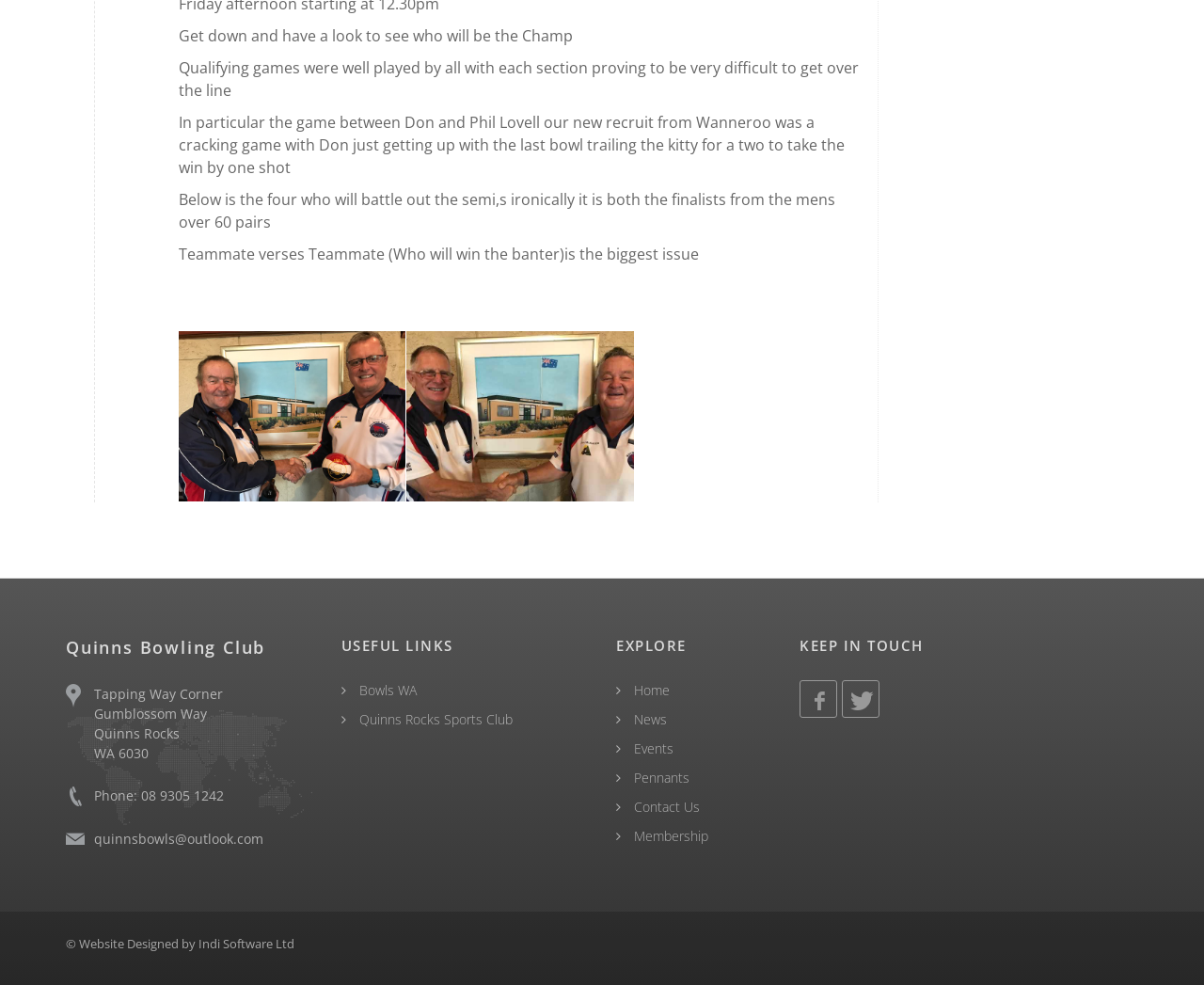What is the address of the bowling club?
Please provide a detailed and comprehensive answer to the question.

The address of the bowling club can be found in the static text elements located at the bottom of the webpage, which provide the street address, suburb, state, and postcode.